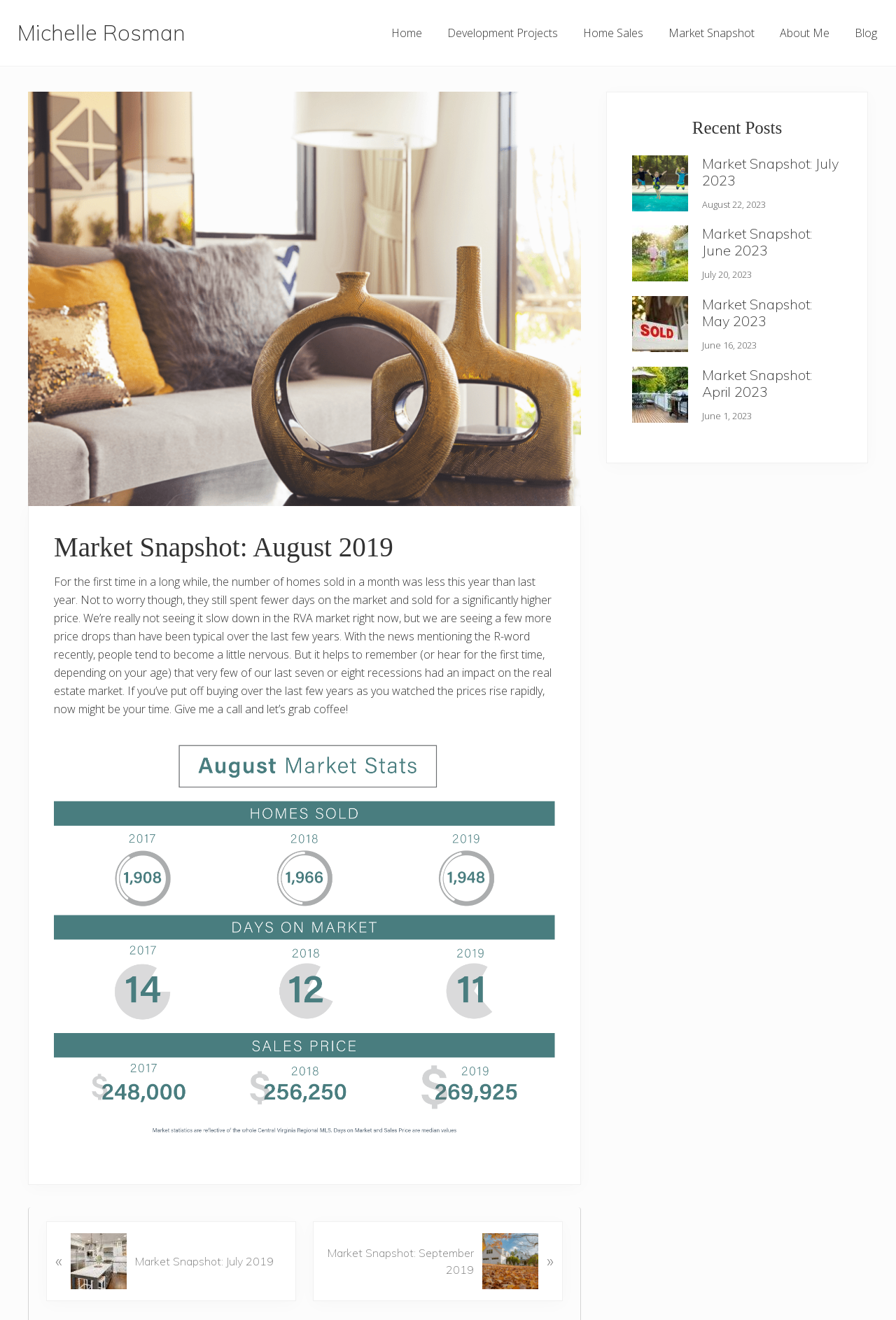How many days were homes on the market in August 2019?
Answer the question with detailed information derived from the image.

I found the answer by reading the text in the main article section, which says 'they still spent fewer days on the market'.